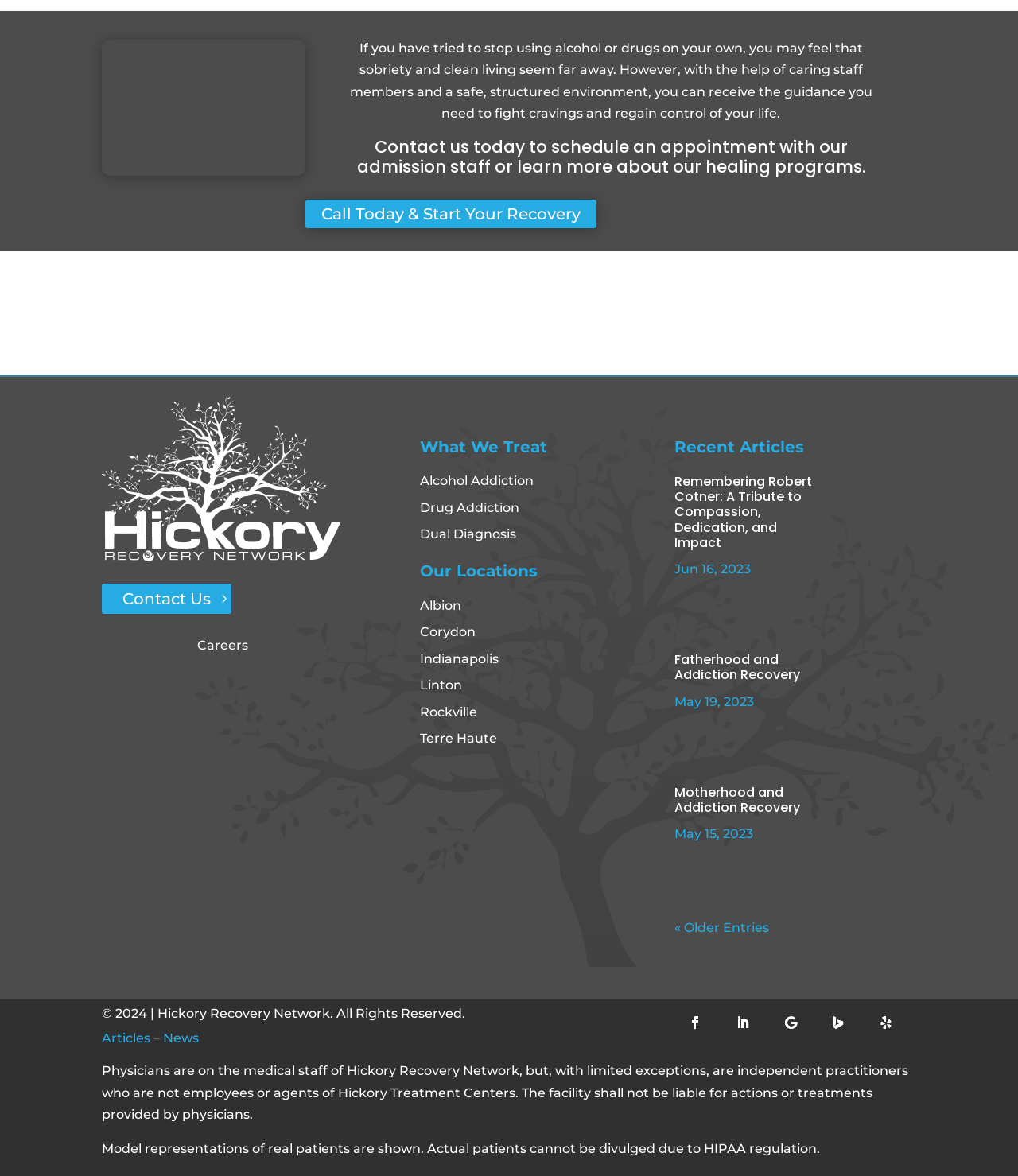Answer this question using a single word or a brief phrase:
What types of addiction are treated at this facility?

Alcohol and drug addiction